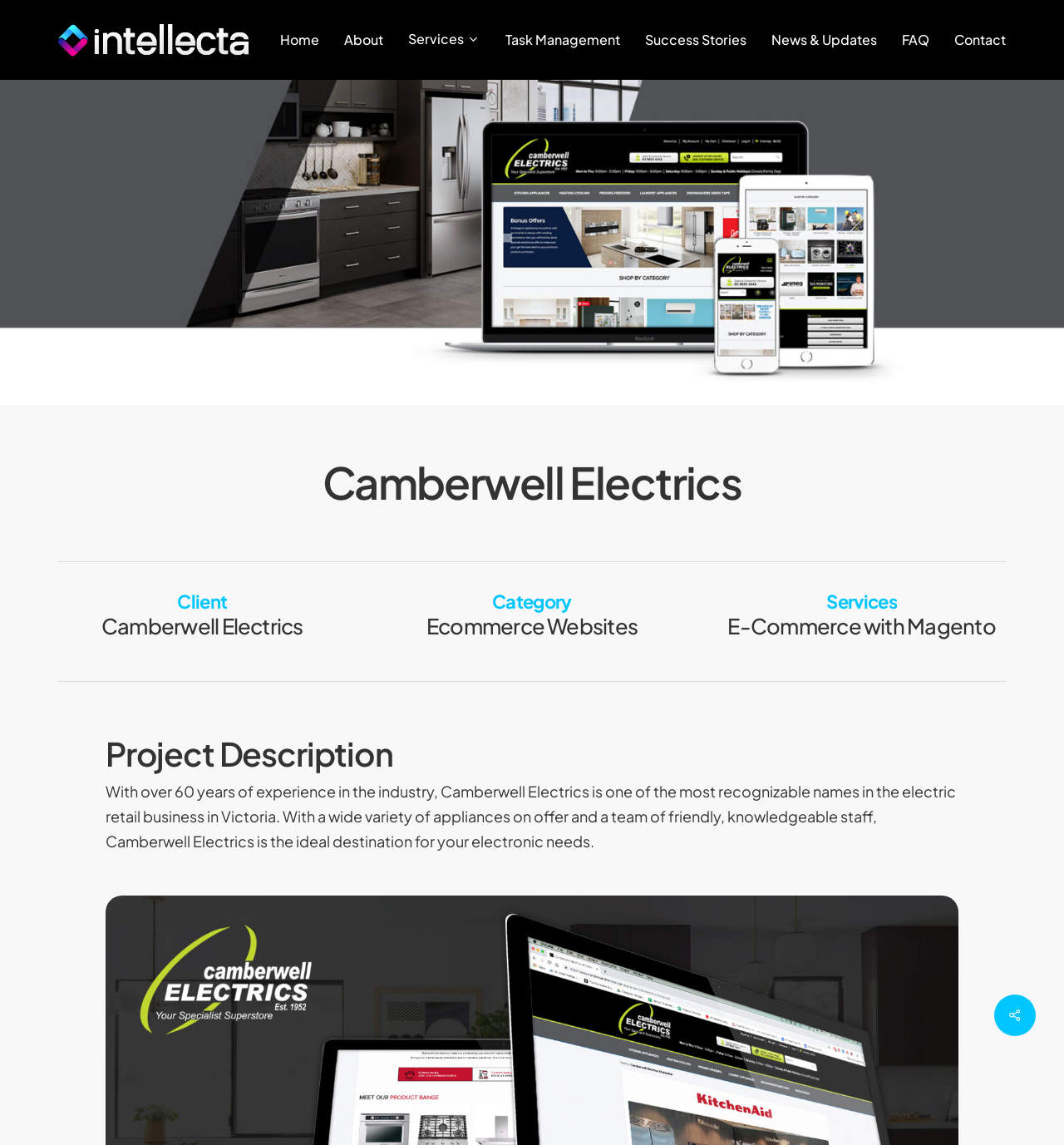What is the platform used for Camberwell Electrics' ecommerce website?
Provide an in-depth and detailed explanation in response to the question.

The platform used for Camberwell Electrics' ecommerce website can be found in the heading element 'E-Commerce with Magento' with bounding box coordinates [0.674, 0.535, 0.945, 0.559]. This heading is likely to be a service or feature offered by Camberwell Electrics, indicating that they use Magento for their ecommerce website.